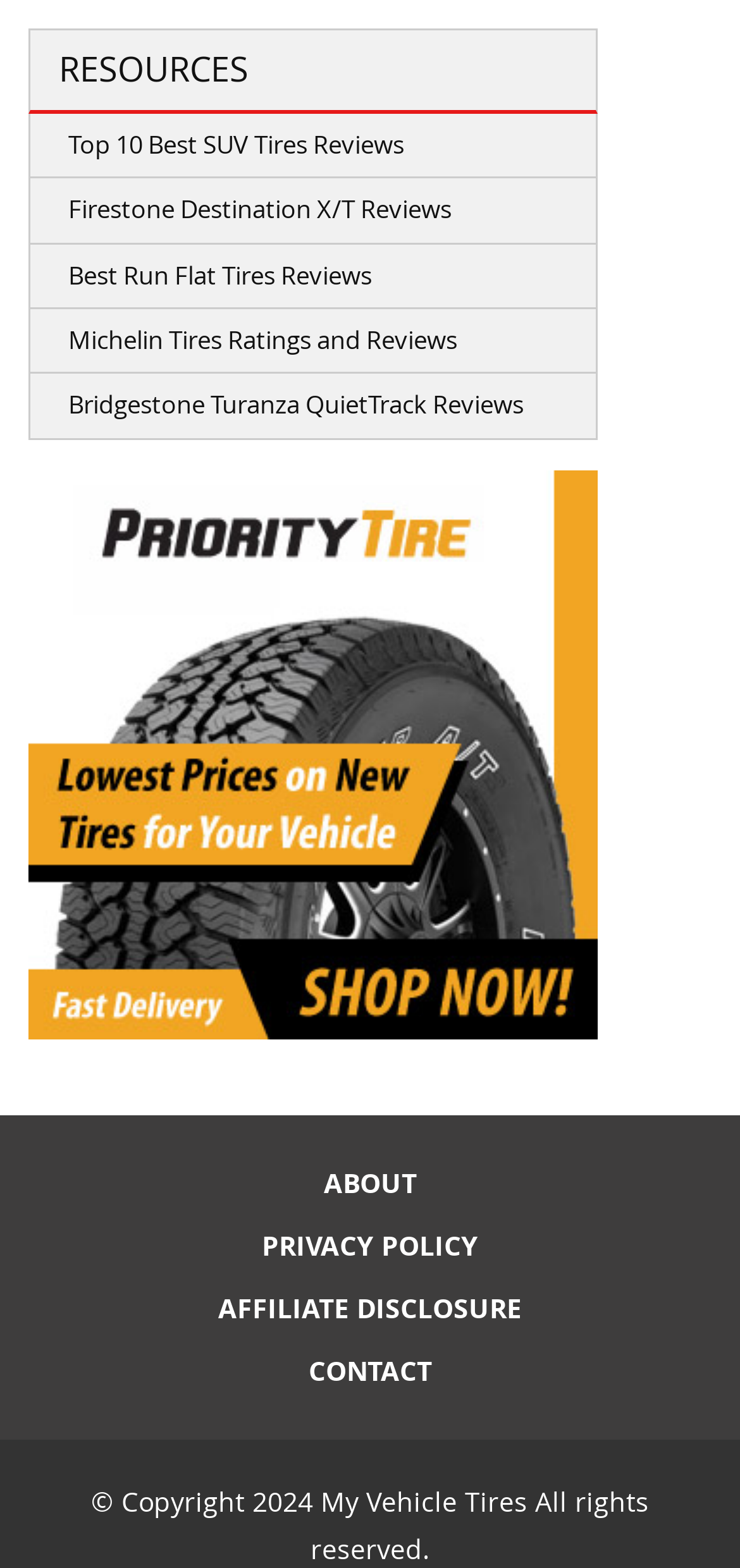Please provide the bounding box coordinates for the element that needs to be clicked to perform the instruction: "Visit ABOUT page". The coordinates must consist of four float numbers between 0 and 1, formatted as [left, top, right, bottom].

[0.105, 0.739, 0.895, 0.769]